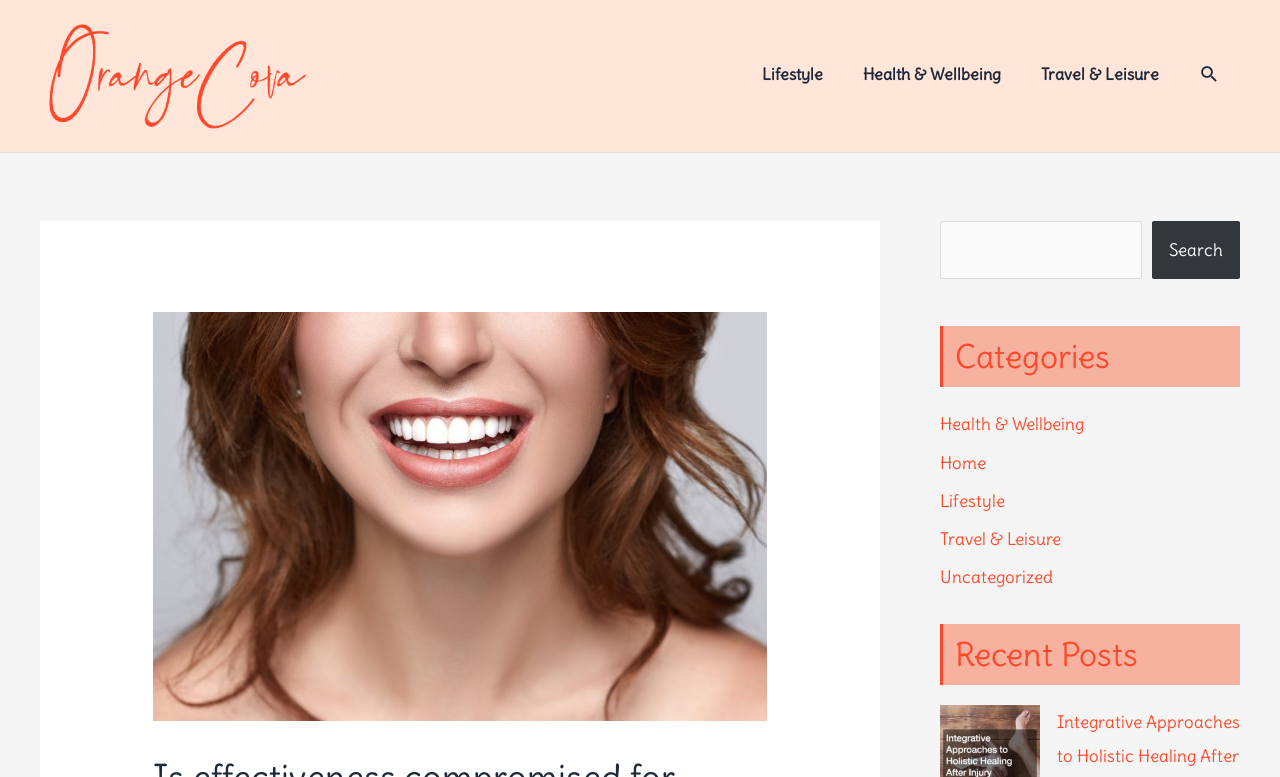What categories are available for navigation?
Give a one-word or short-phrase answer derived from the screenshot.

Lifestyle, Health & Wellbeing, Travel & Leisure